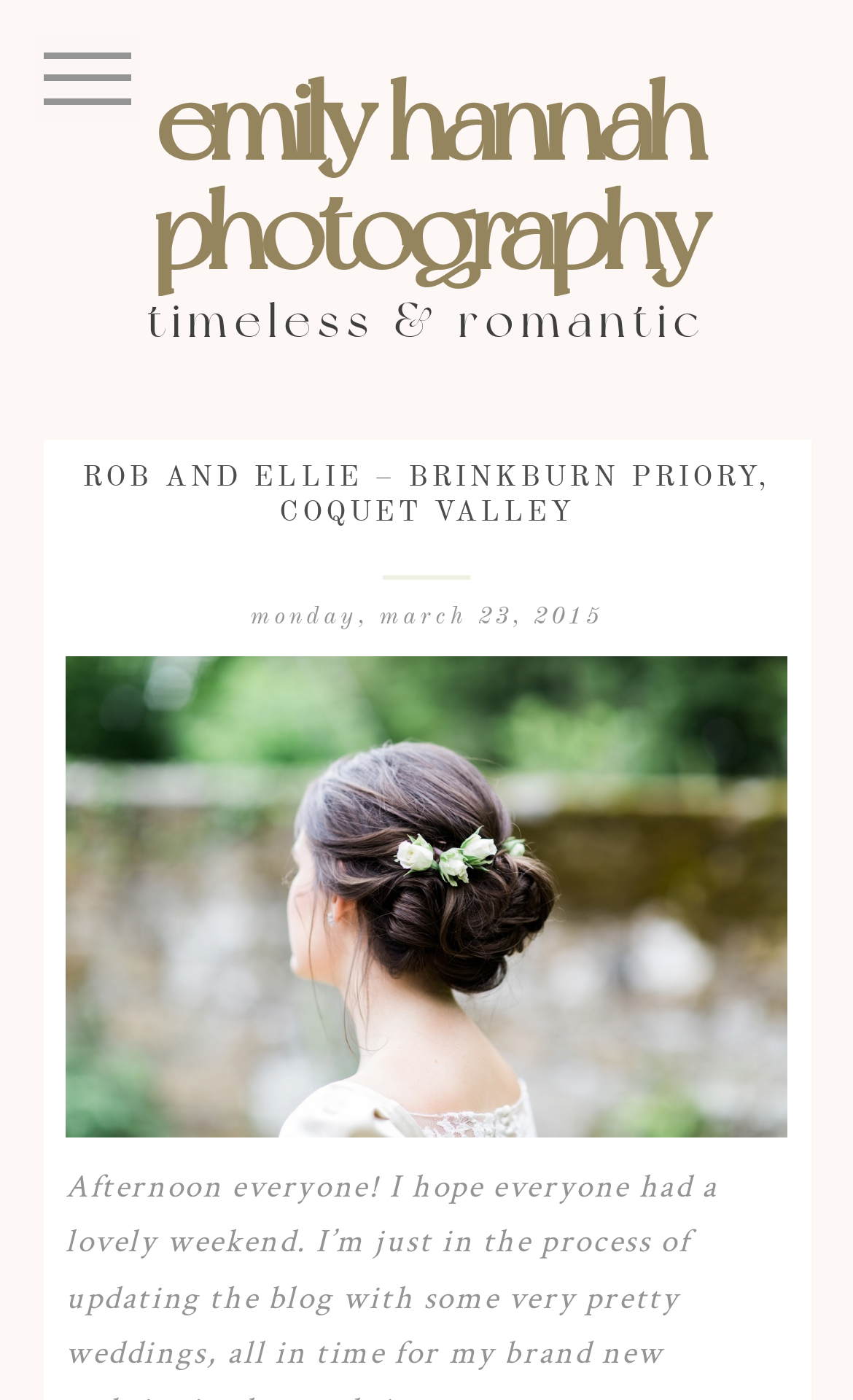Generate the text content of the main heading of the webpage.

ROB AND ELLIE – BRINKBURN PRIORY, COQUET VALLEY